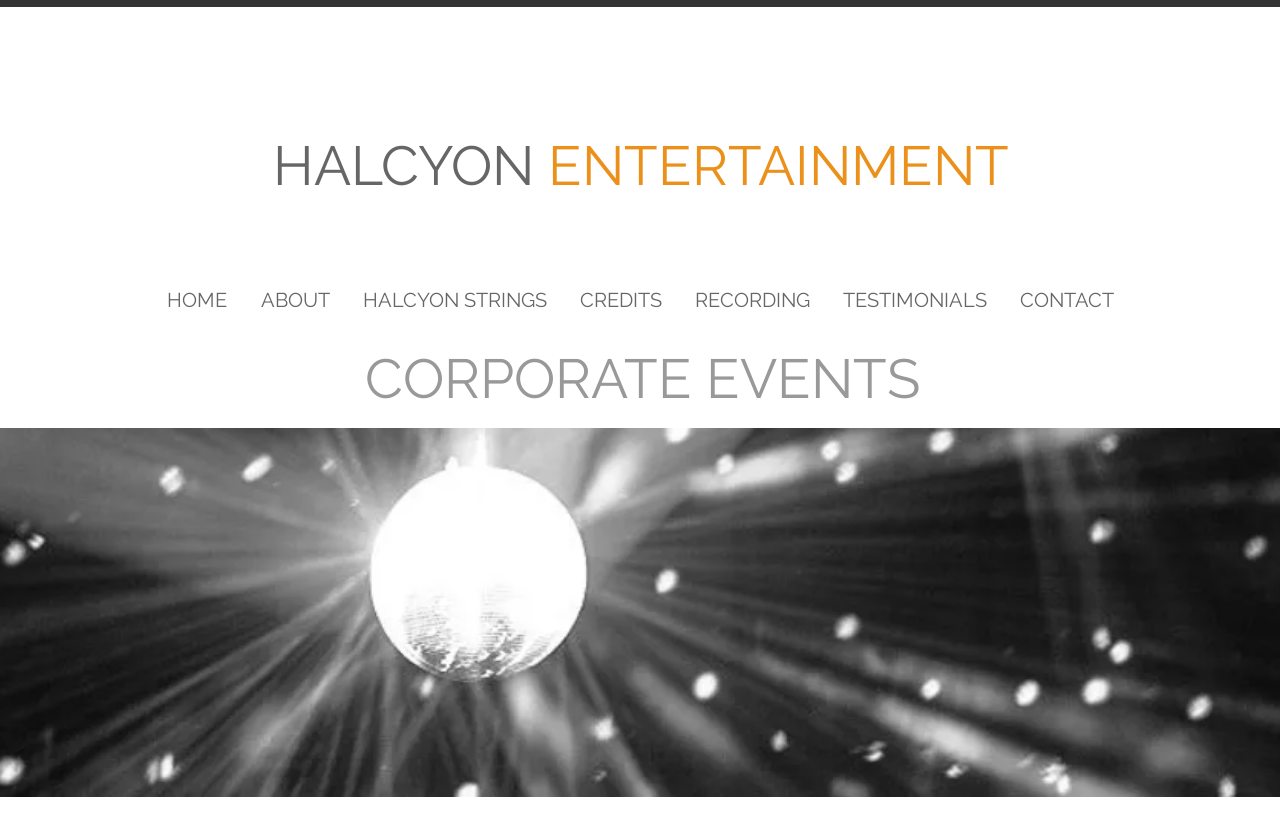Please locate the bounding box coordinates of the element's region that needs to be clicked to follow the instruction: "click on the HALCYON link". The bounding box coordinates should be provided as four float numbers between 0 and 1, i.e., [left, top, right, bottom].

[0.213, 0.163, 0.417, 0.242]